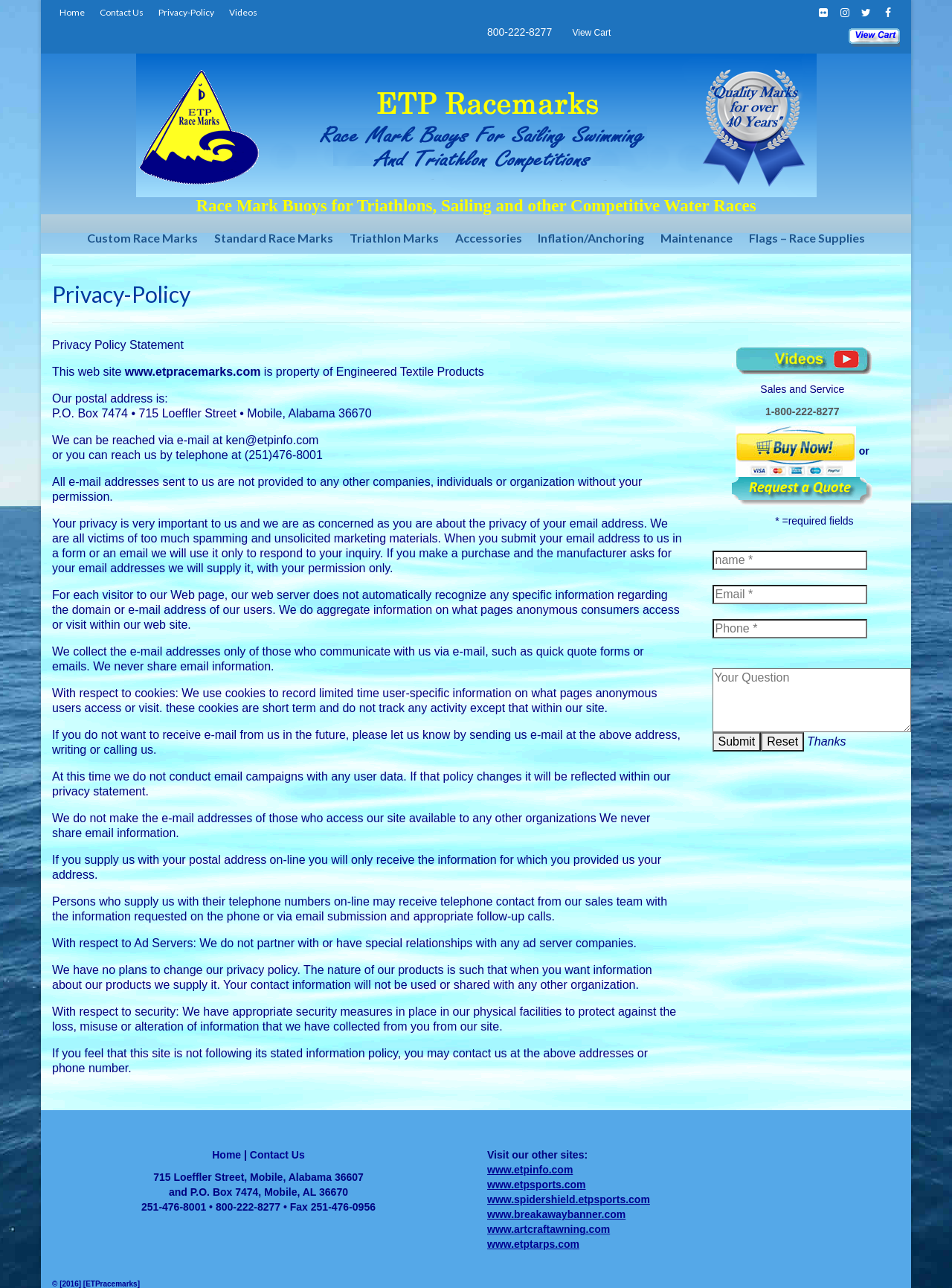Kindly determine the bounding box coordinates of the area that needs to be clicked to fulfill this instruction: "Click the 'Home' link".

[0.055, 0.0, 0.097, 0.02]